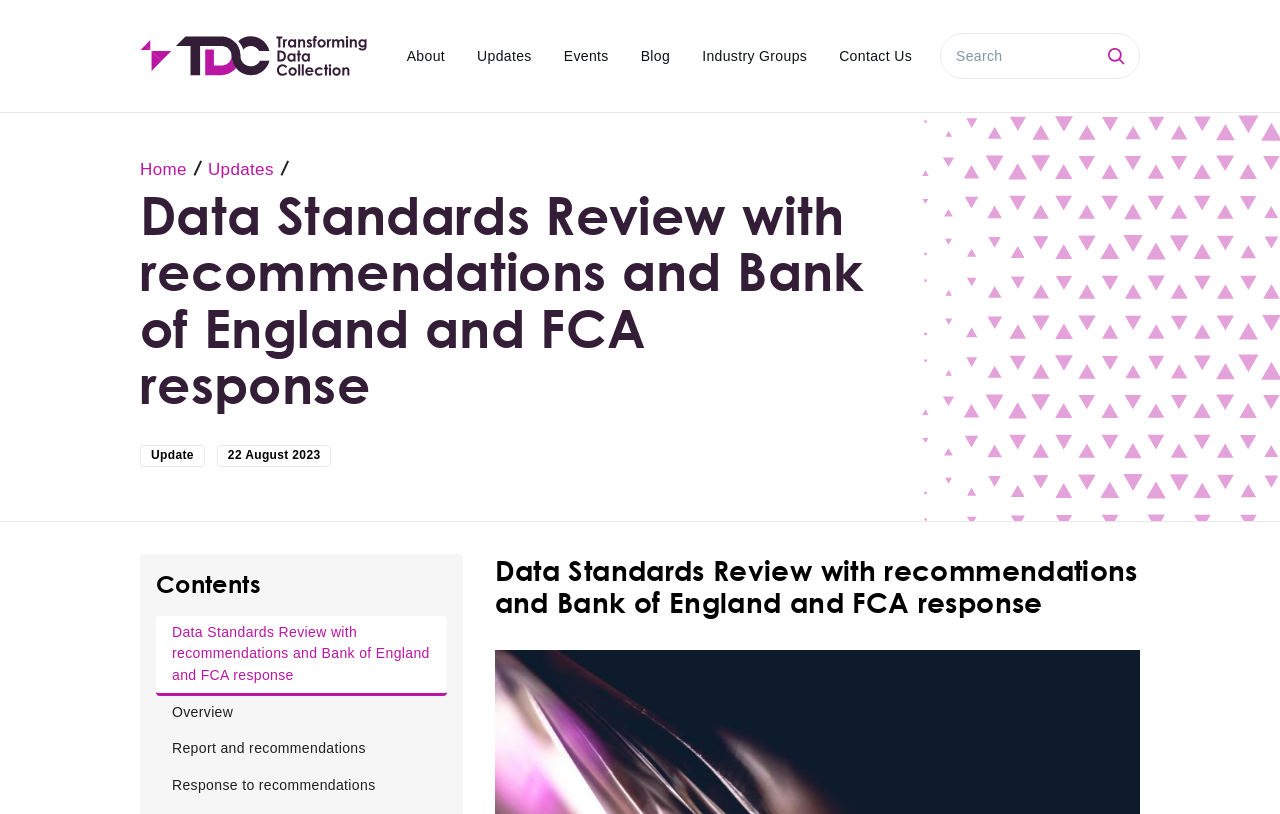Please identify the bounding box coordinates of the element's region that I should click in order to complete the following instruction: "contact us". The bounding box coordinates consist of four float numbers between 0 and 1, i.e., [left, top, right, bottom].

[0.643, 0.029, 0.725, 0.108]